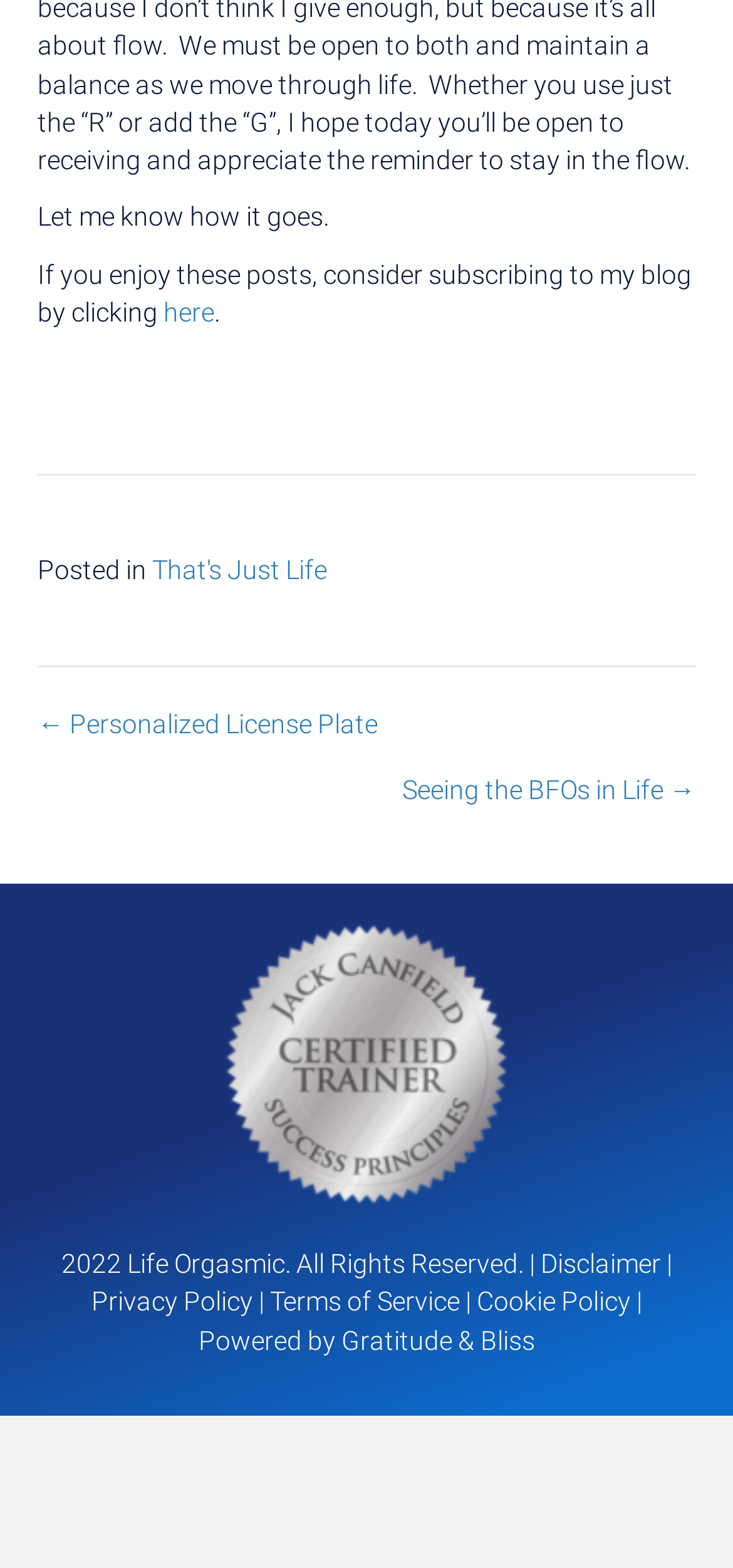How many navigation links are there?
Give a detailed response to the question by analyzing the screenshot.

There are two navigation links, '← Personalized License Plate' and 'Seeing the BFOs in Life →', which can be found in the 'Posts' section.